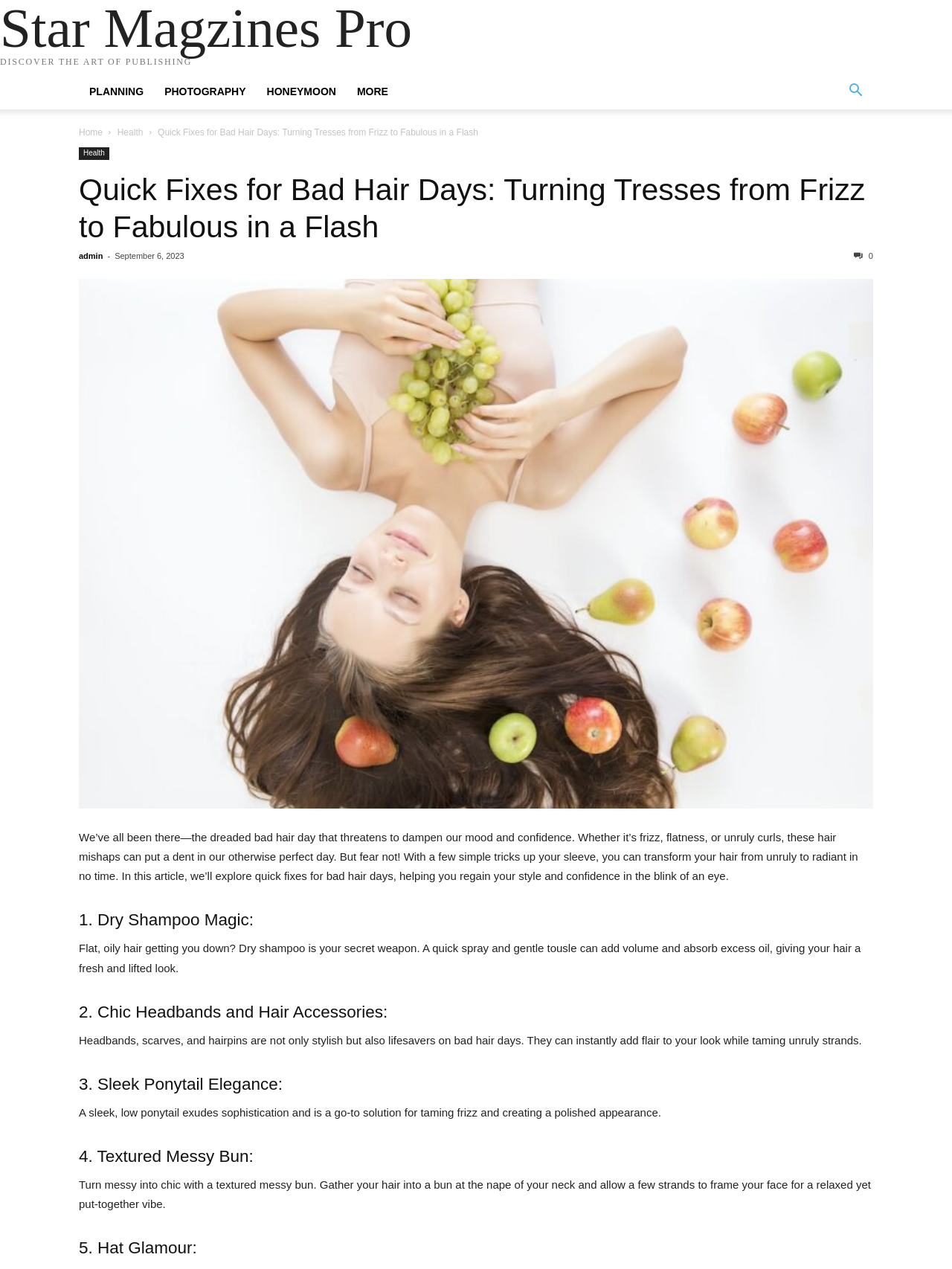Please locate the bounding box coordinates of the region I need to click to follow this instruction: "Click on the 'Star Magzines Pro' link".

[0.0, 0.029, 0.638, 0.039]